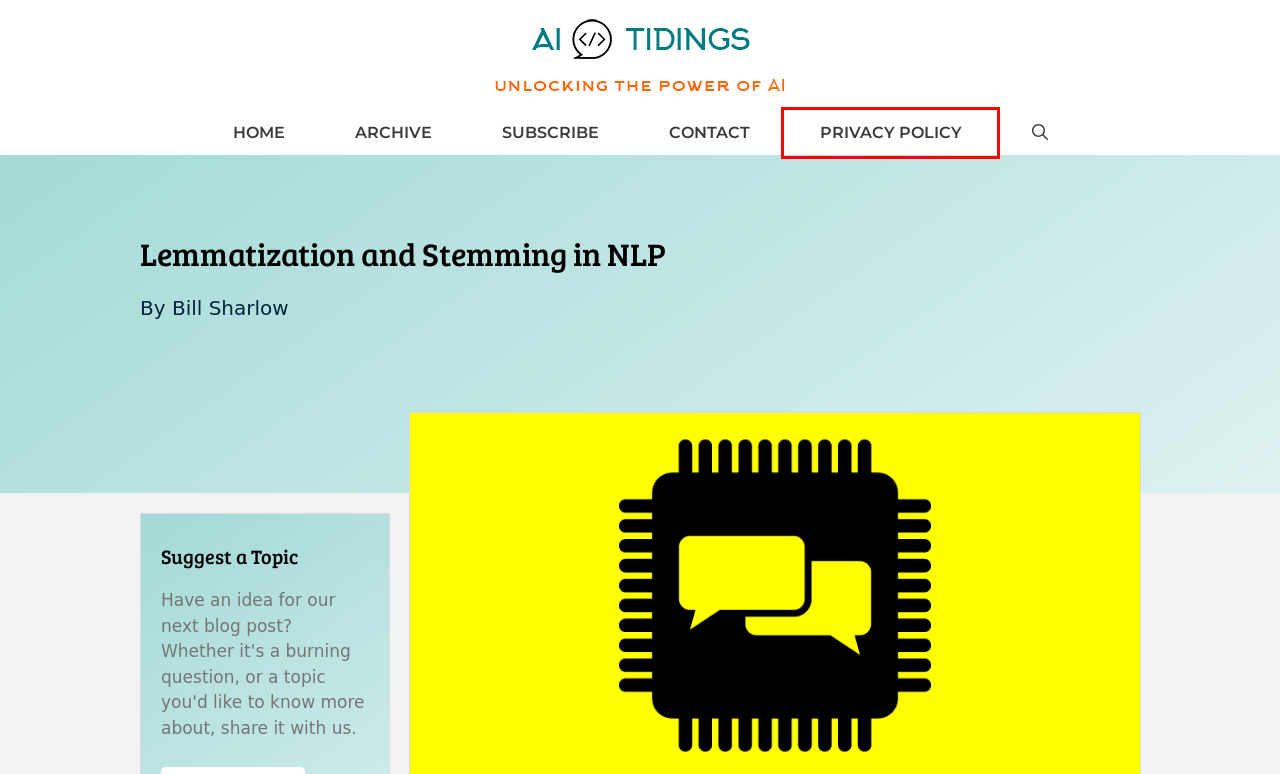You are presented with a screenshot of a webpage with a red bounding box. Select the webpage description that most closely matches the new webpage after clicking the element inside the red bounding box. The options are:
A. Welcome to AI Tiding’s Contact Form - AI Tidings
B. Welcome to AI Tiding’s Archive - AI Tidings
C. Welcome to AI Tiding’s Privacy Policy - AI Tidings
D. Month: September 2023 - AI Tidings
E. Subscribe to our Newsletter - AI Tidings
F. AI Tidings - Unlocking the Power of AI
G. Month: November 2023 - AI Tidings
H. Month: August 2023 - AI Tidings

C